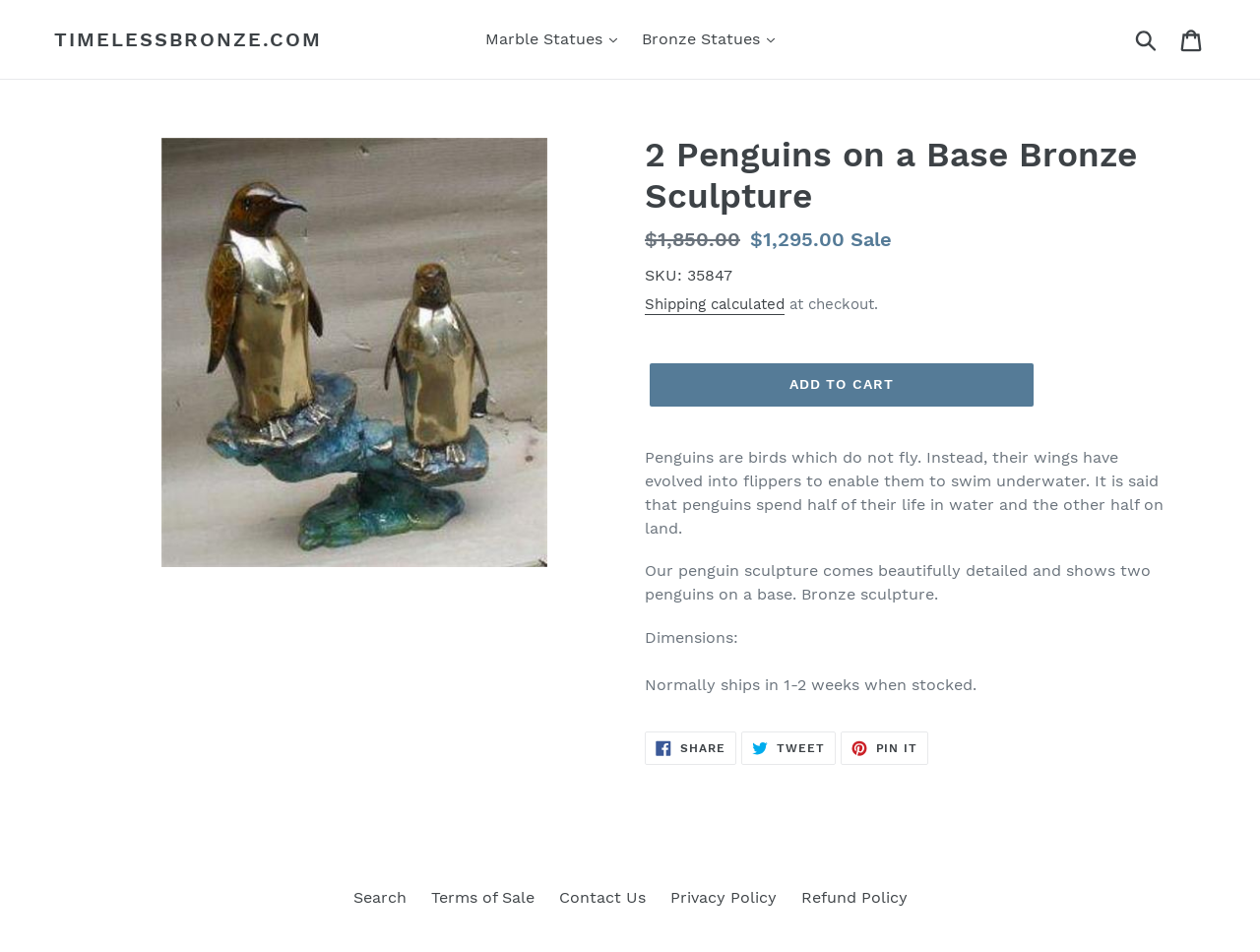Utilize the details in the image to give a detailed response to the question: What is the function of the button with the text 'ADD TO CART'?

The function of the button with the text 'ADD TO CART' can be inferred from its text and position on the page, which suggests that it is used to add the product to the user's shopping cart.